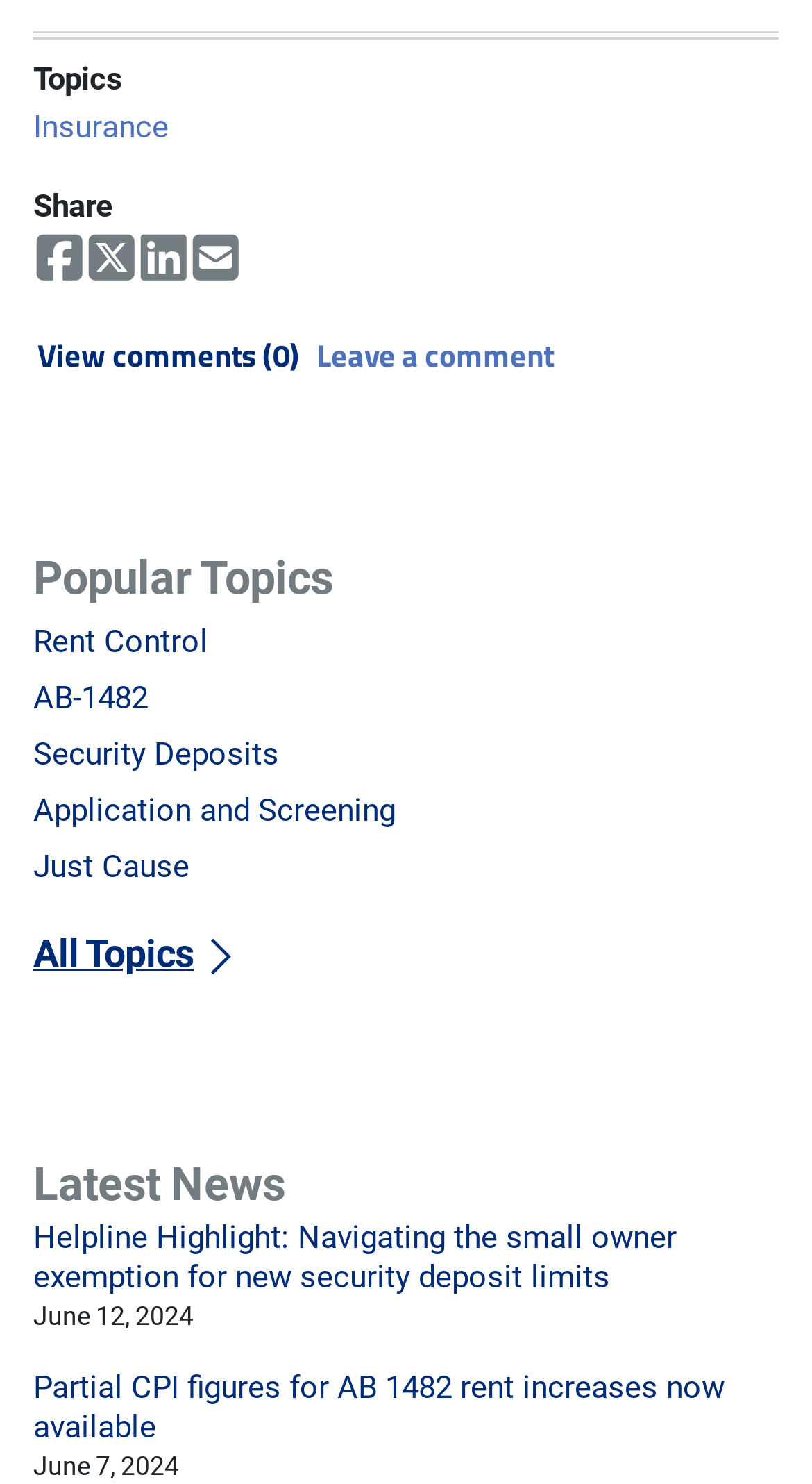By analyzing the image, answer the following question with a detailed response: What type of content is listed under 'Popular Topics'?

The 'Popular Topics' section lists various links to topics, such as 'Rent Control', 'AB-1482', and 'Security Deposits', indicating that it provides access to different topics related to the webpage's content.